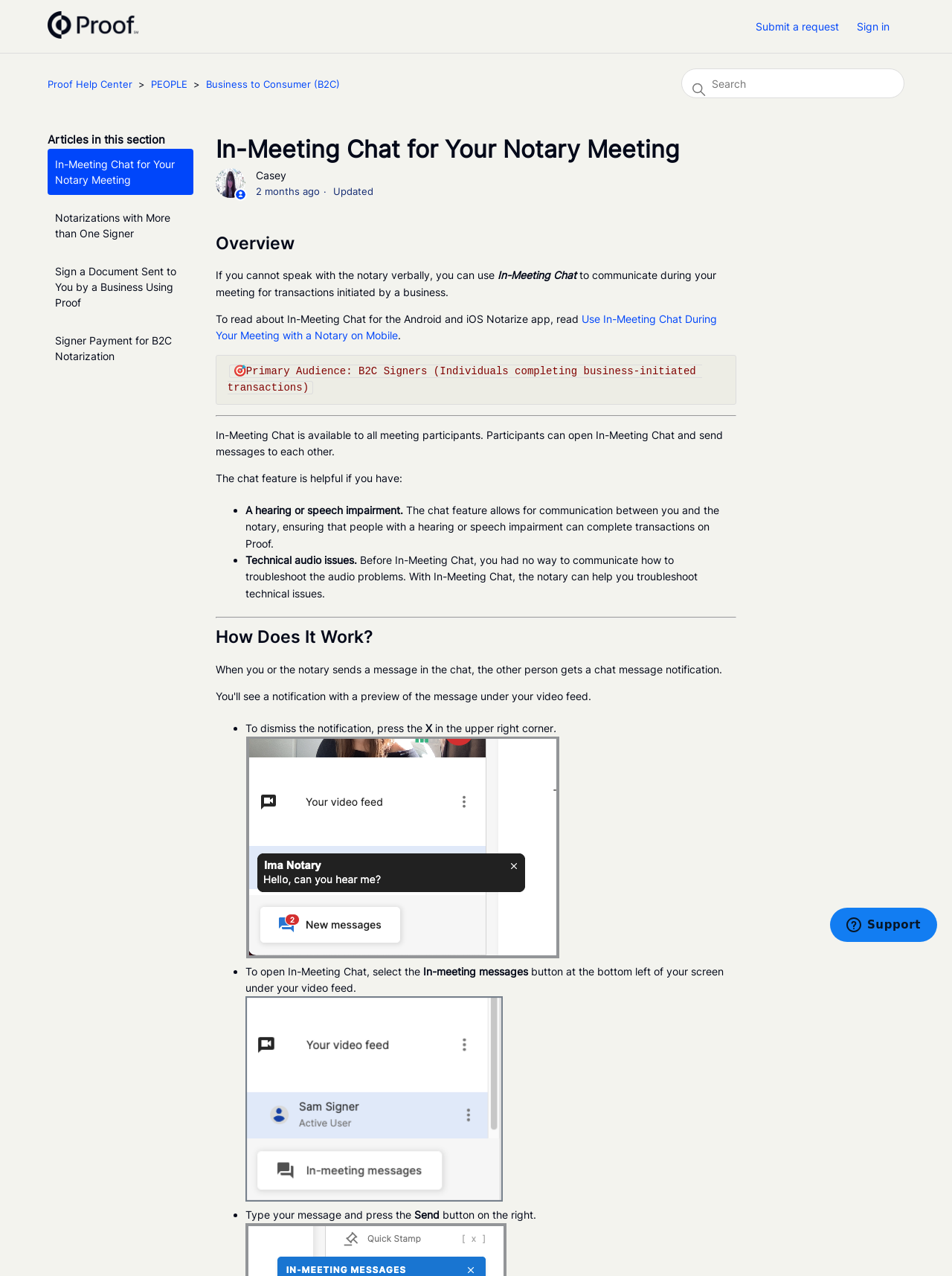How do you type a message in the chat?
Using the visual information, answer the question in a single word or phrase.

Type and press Send